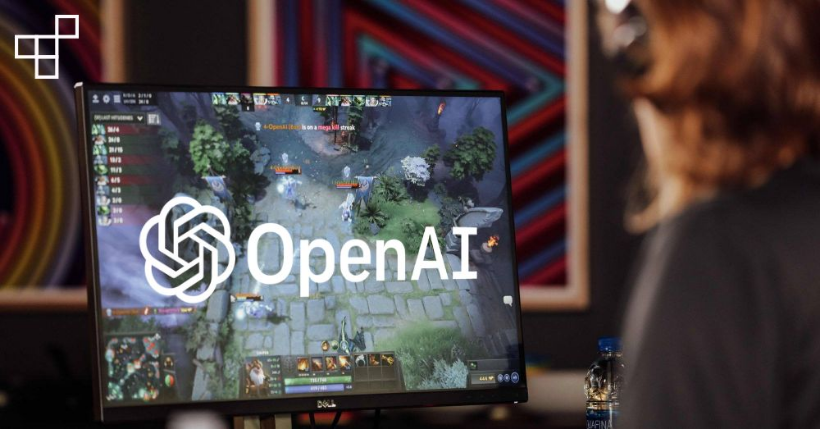What is the object sitting unobtrusively on the table?
Kindly offer a detailed explanation using the data available in the image.

The image features a casual yet focused environment typical of gaming sessions, and a water bottle sits unobtrusively on the table, indicating the player's need to stay hydrated during the game.